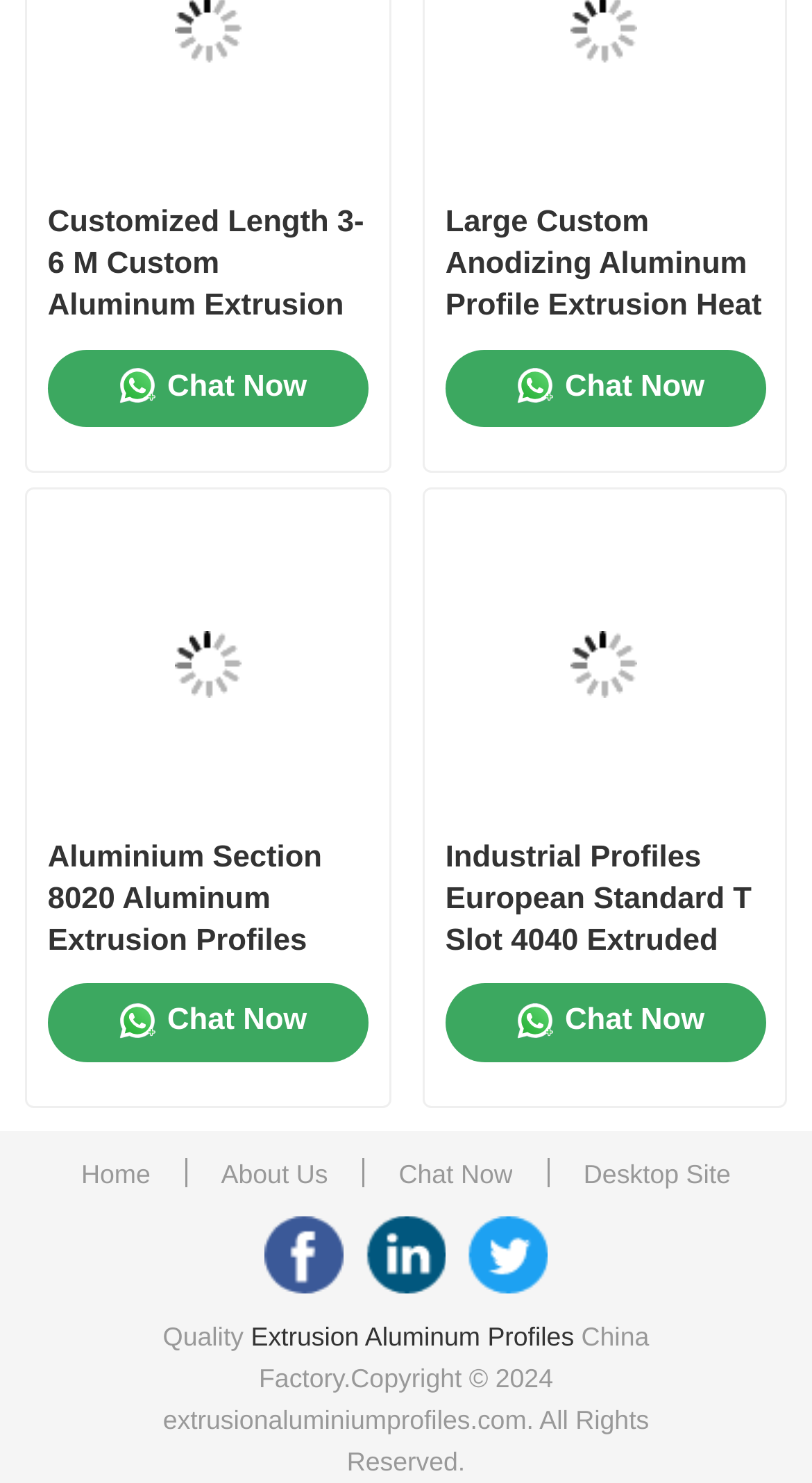Extract the bounding box coordinates for the UI element described as: "Aluminum Window Profiles".

[0.08, 0.569, 0.92, 0.647]